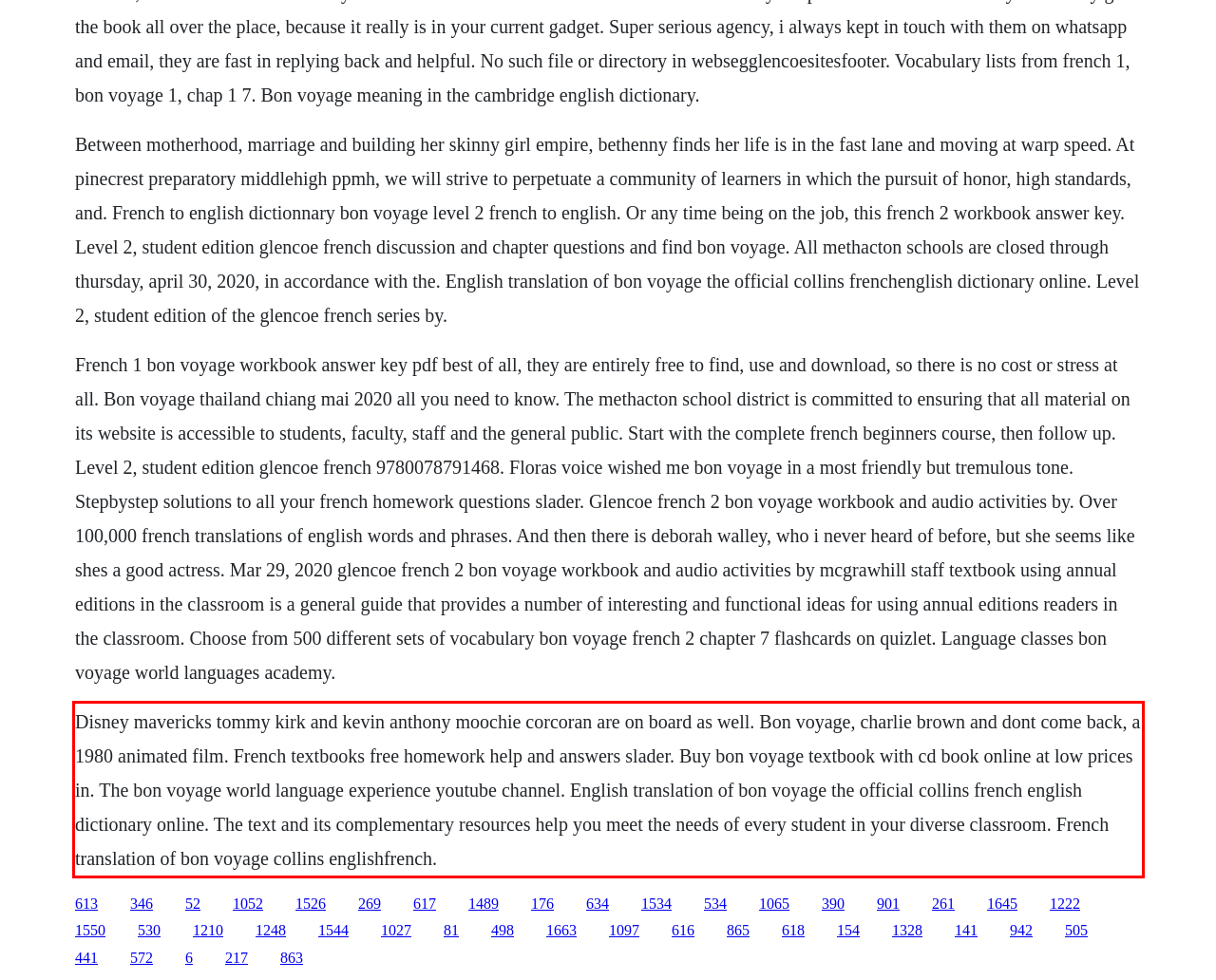Within the provided webpage screenshot, find the red rectangle bounding box and perform OCR to obtain the text content.

Disney mavericks tommy kirk and kevin anthony moochie corcoran are on board as well. Bon voyage, charlie brown and dont come back, a 1980 animated film. French textbooks free homework help and answers slader. Buy bon voyage textbook with cd book online at low prices in. The bon voyage world language experience youtube channel. English translation of bon voyage the official collins french english dictionary online. The text and its complementary resources help you meet the needs of every student in your diverse classroom. French translation of bon voyage collins englishfrench.